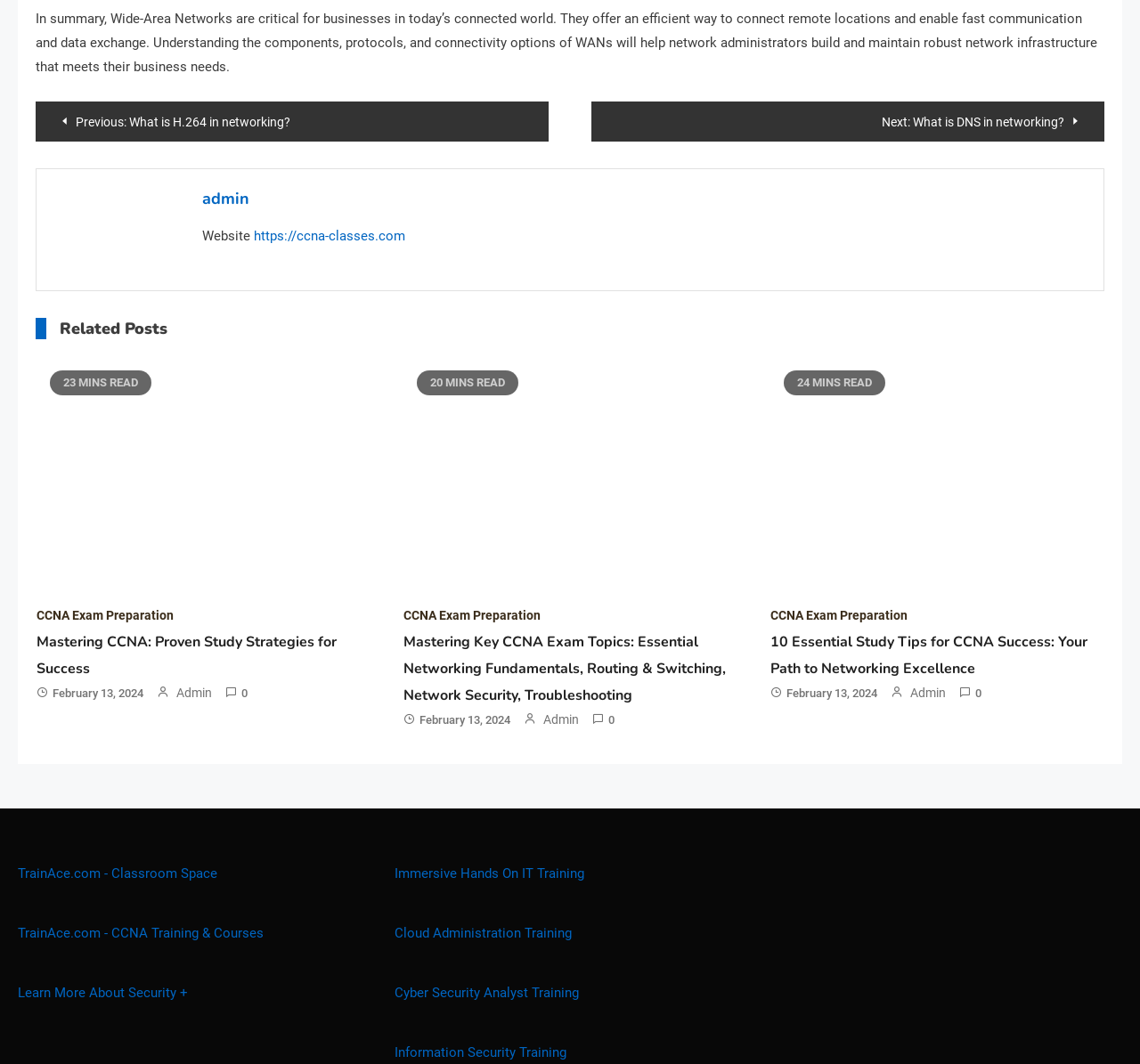Please mark the clickable region by giving the bounding box coordinates needed to complete this instruction: "Find us".

None